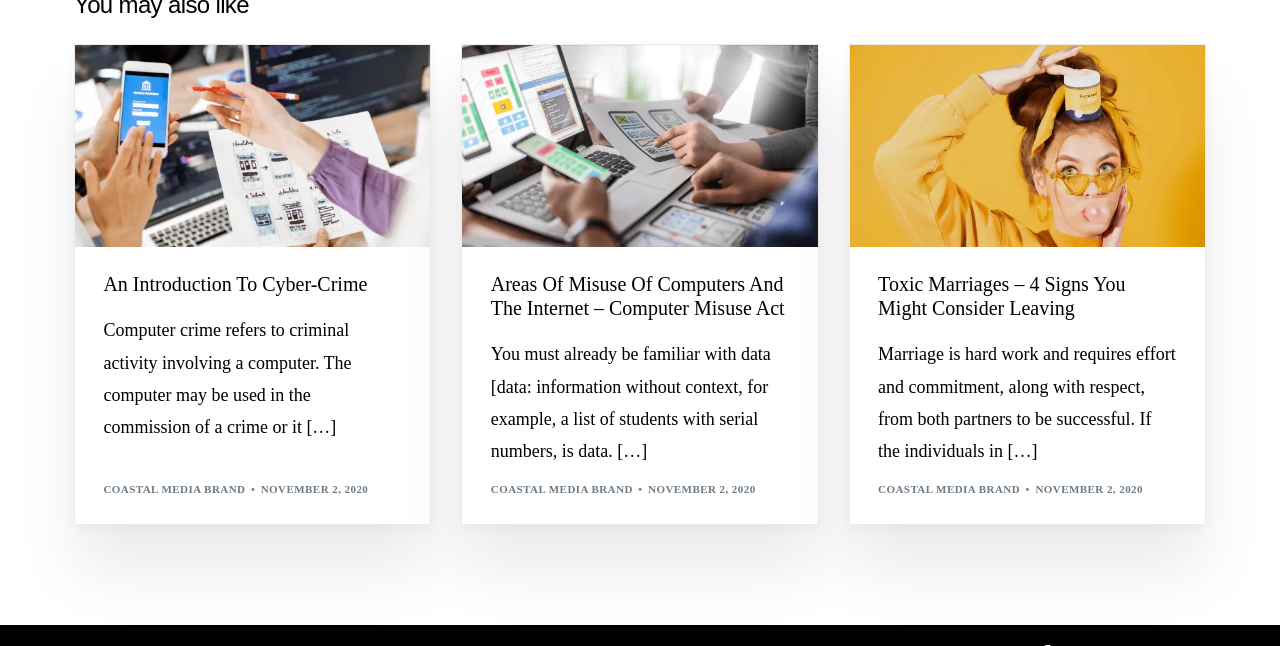Identify the bounding box coordinates for the element you need to click to achieve the following task: "Click the 'News & Blog' link". The coordinates must be four float values ranging from 0 to 1, formatted as [left, top, right, bottom].

None